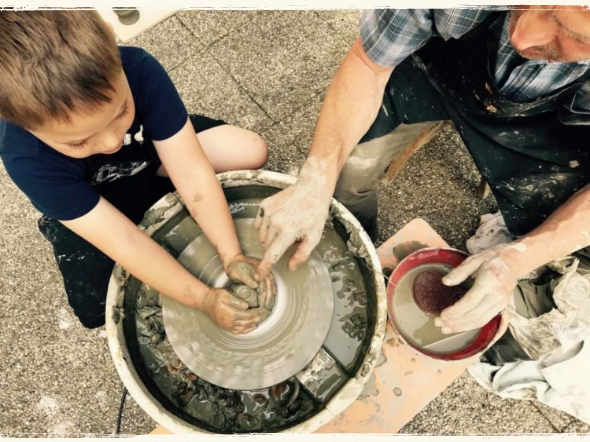Describe all the elements visible in the image meticulously.

The image captures a heartwarming moment of creativity and learning, showcasing a young boy and an adult working together at a pottery wheel. The boy, displaying keen interest, places his hands in the wet clay, shaping it alongside the experienced potter. The setting appears to be outdoors, where they are engaged in a hands-on workshop, likely part of the various educational activities offered by Idrija Geopark. This visual highlights the interactive and fun nature of the workshops, designed to immerse students in creative processes and local heritage, reinforcing the idea of learning through experience. Tools and materials related to pottery can be seen nearby, emphasizing the educational aspect of this engaging activity.